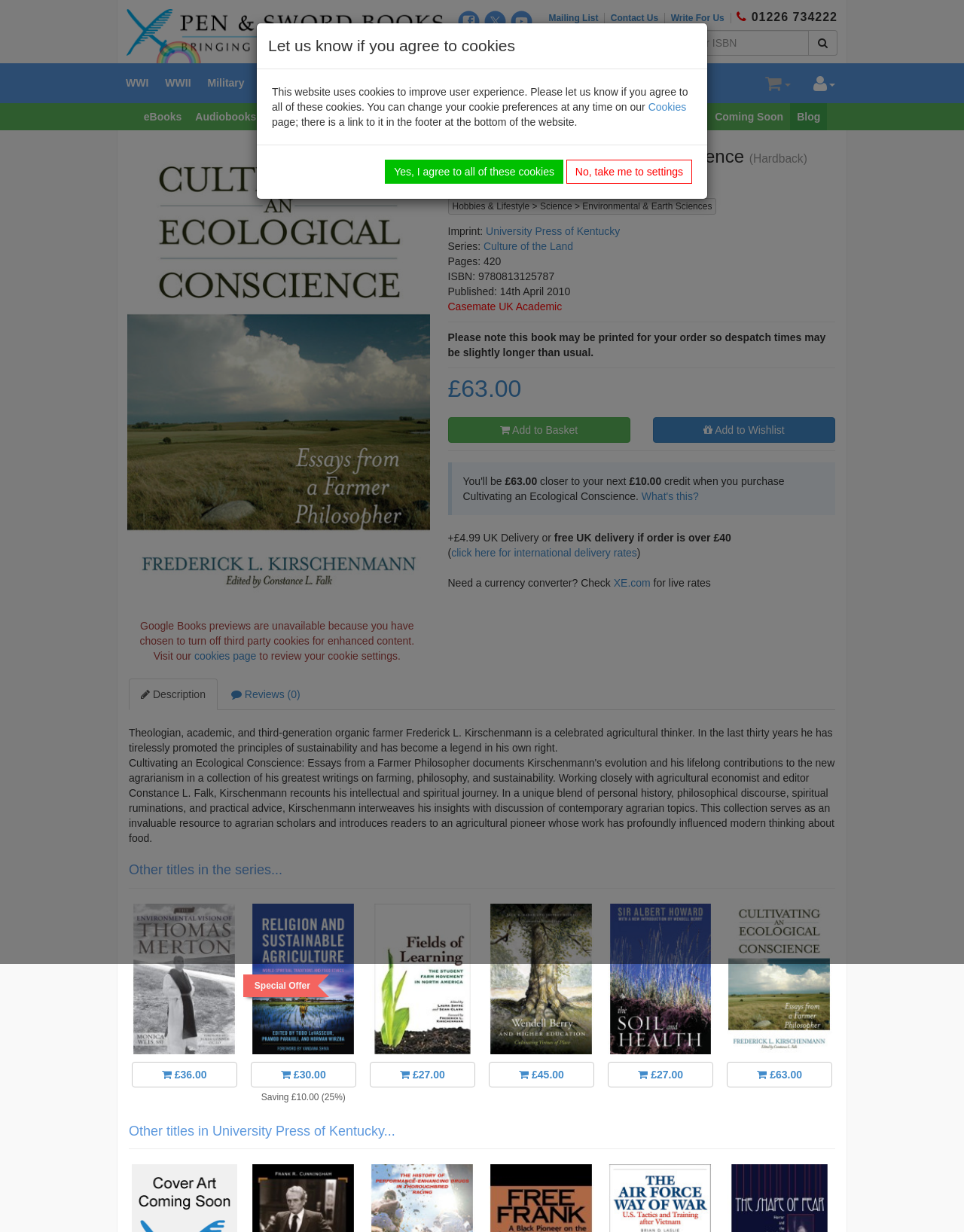How many pages does the book have? Examine the screenshot and reply using just one word or a brief phrase.

420